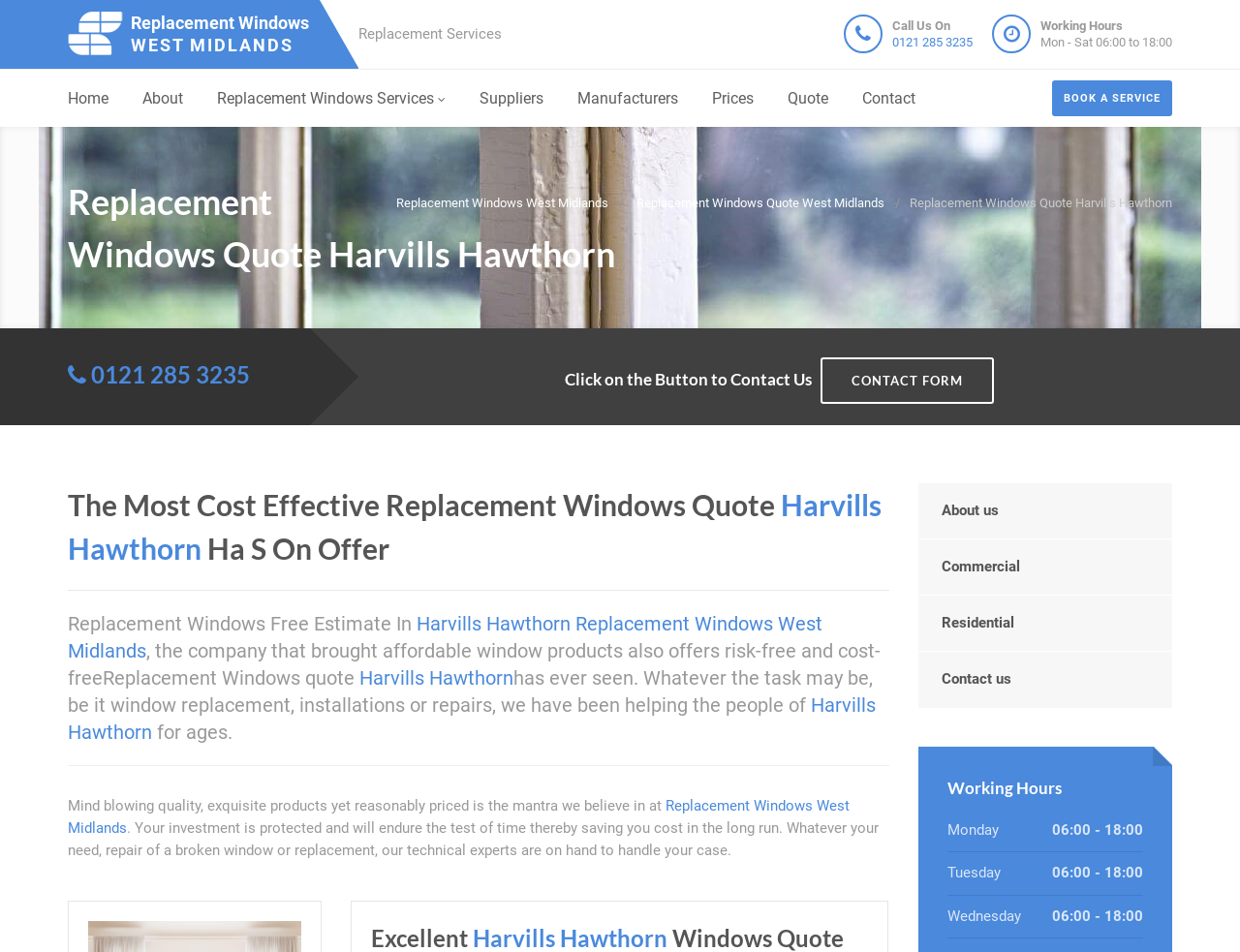Refer to the image and answer the question with as much detail as possible: What is the phone number to call for a quality window company?

I found the phone number by looking at the top-right section of the webpage, where it says 'Call Us On' followed by the phone number '0121 285 3235'.